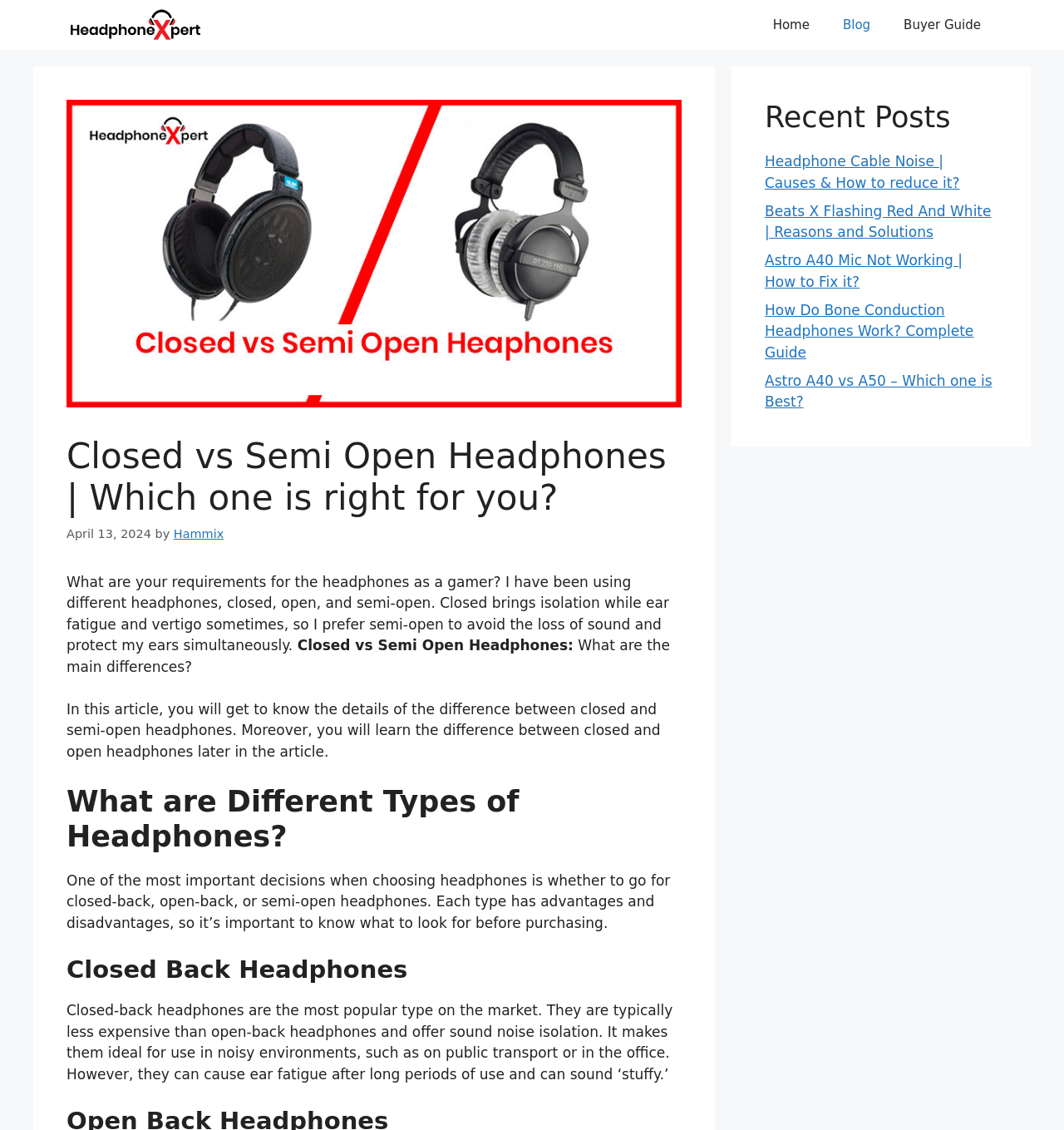Determine the coordinates of the bounding box for the clickable area needed to execute this instruction: "Click on the 'Blog' link".

[0.777, 0.0, 0.834, 0.044]